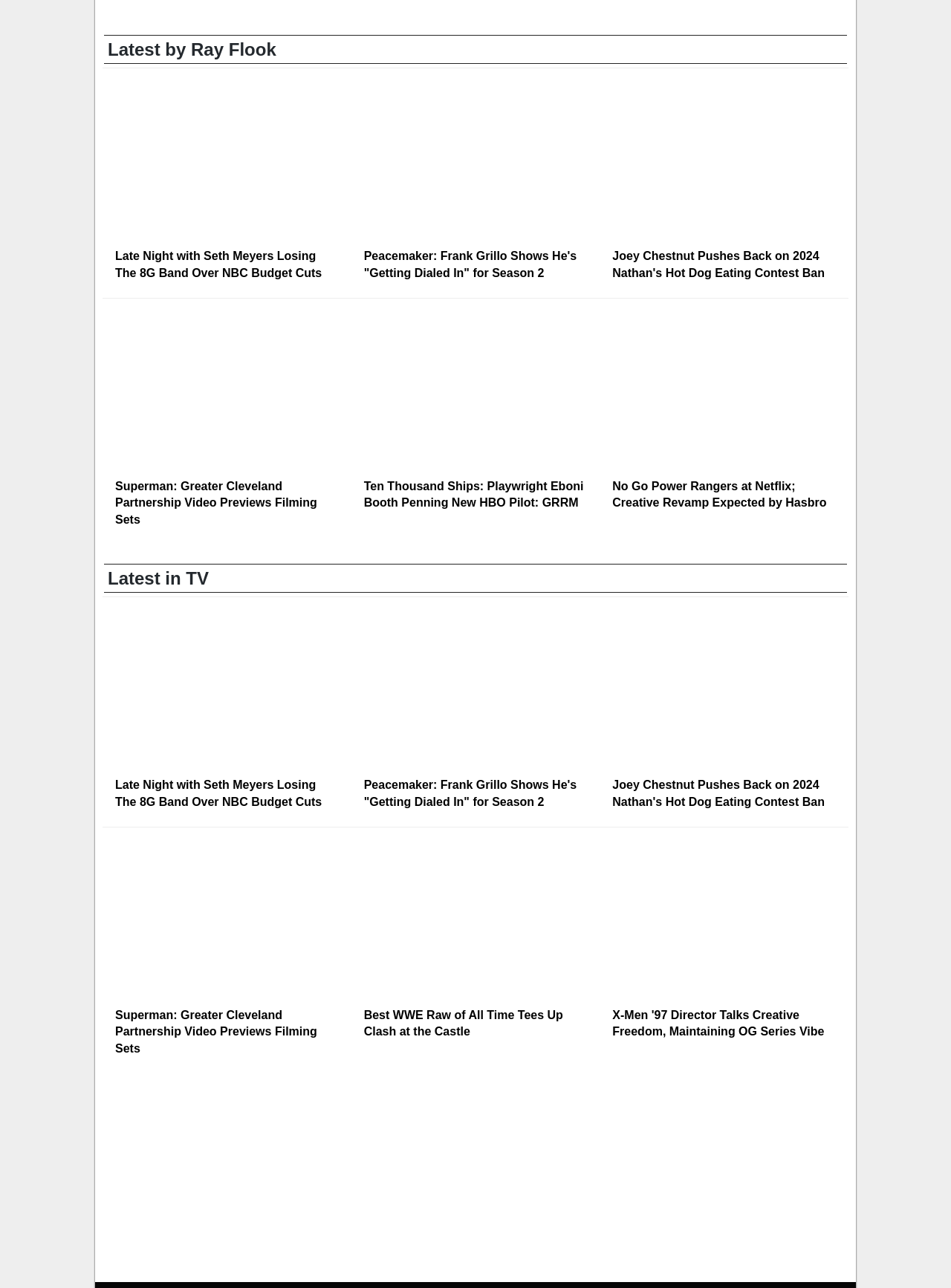Find the bounding box coordinates of the element to click in order to complete the given instruction: "Click on the 'Latest by Ray Flook' link."

[0.113, 0.03, 0.29, 0.046]